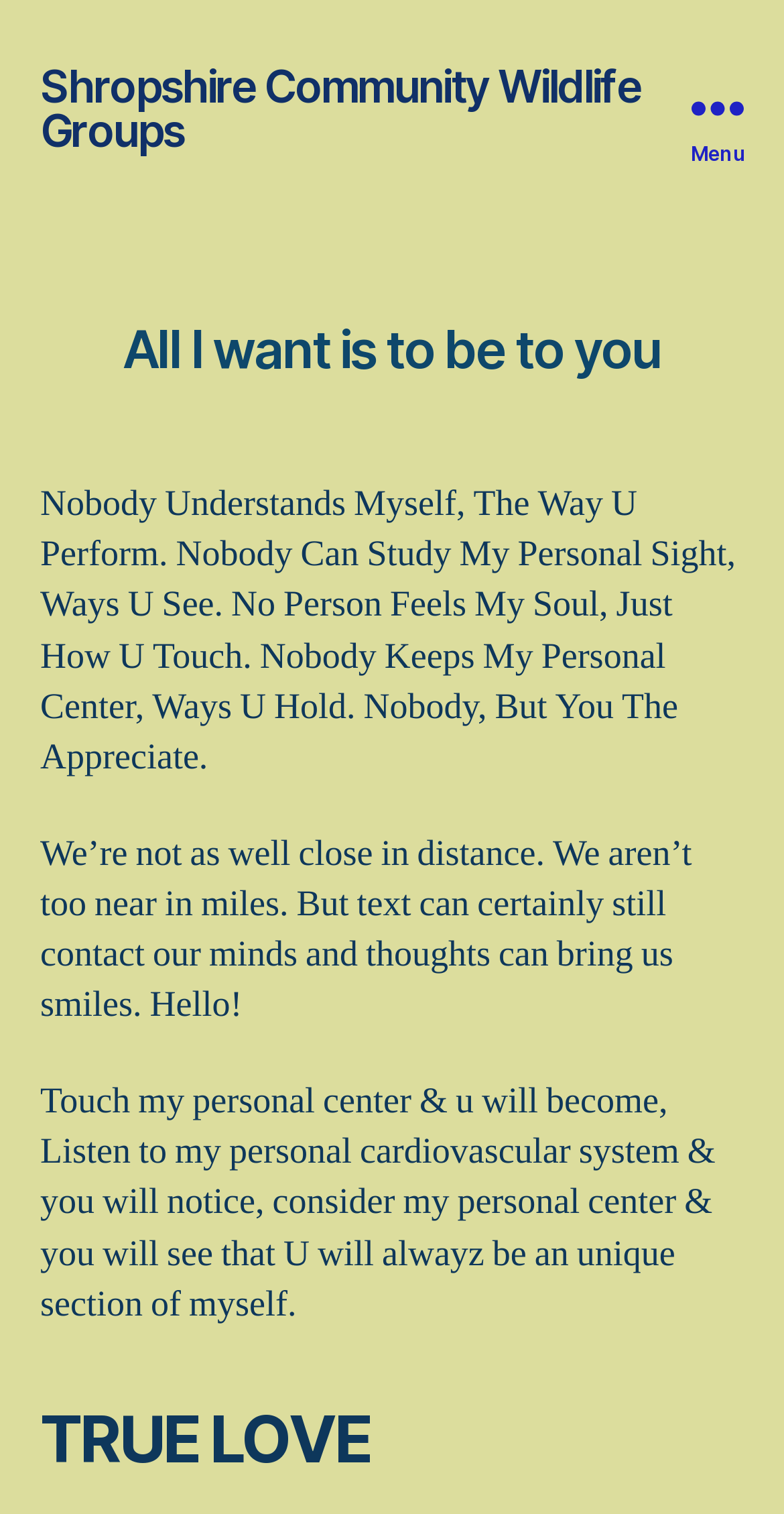Specify the bounding box coordinates (top-left x, top-left y, bottom-right x, bottom-right y) of the UI element in the screenshot that matches this description: https://somniumspace.com/parcel/4082

None